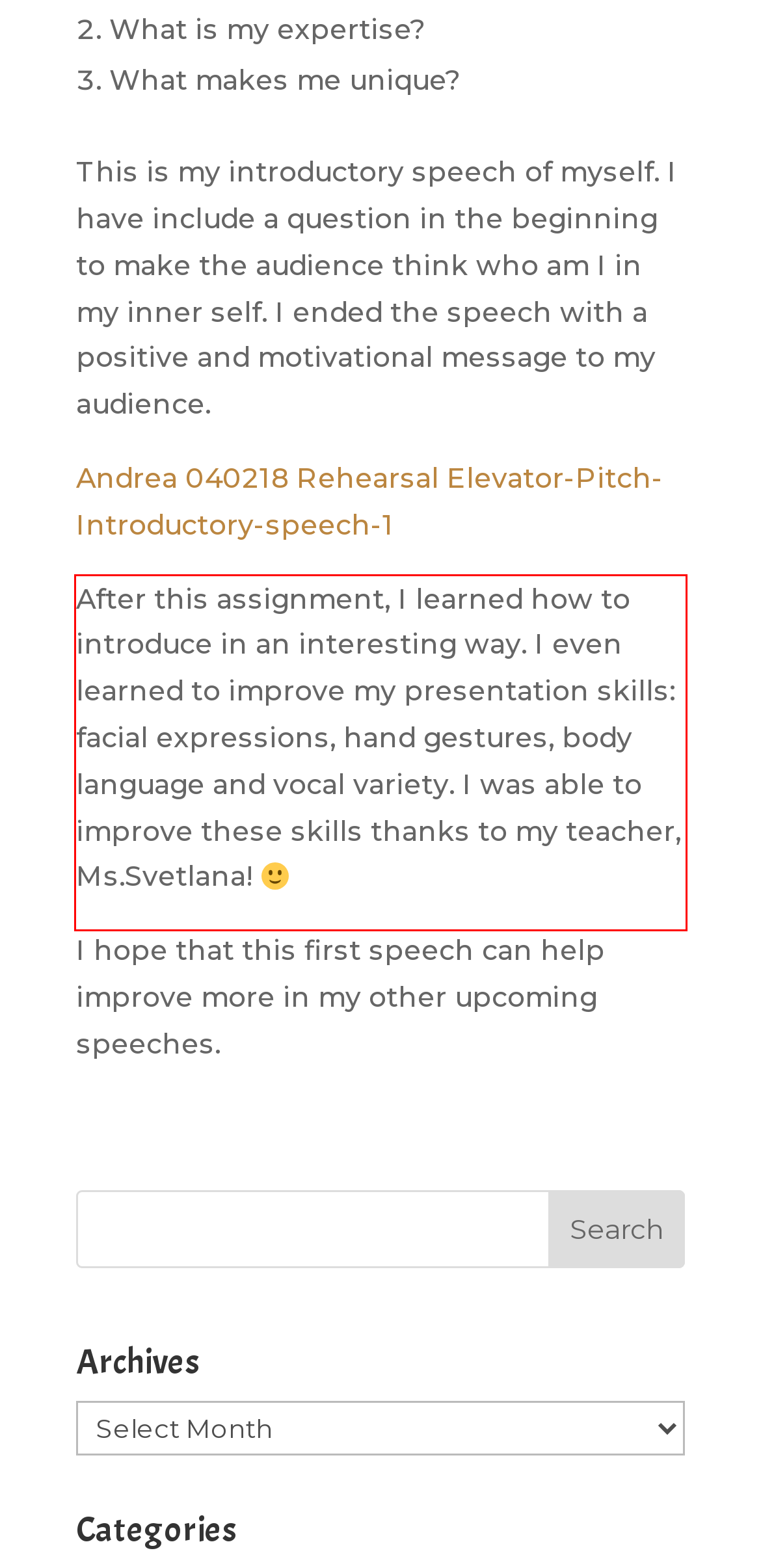You are presented with a webpage screenshot featuring a red bounding box. Perform OCR on the text inside the red bounding box and extract the content.

After this assignment, I learned how to introduce in an interesting way. I even learned to improve my presentation skills: facial expressions, hand gestures, body language and vocal variety. I was able to improve these skills thanks to my teacher, Ms.Svetlana!